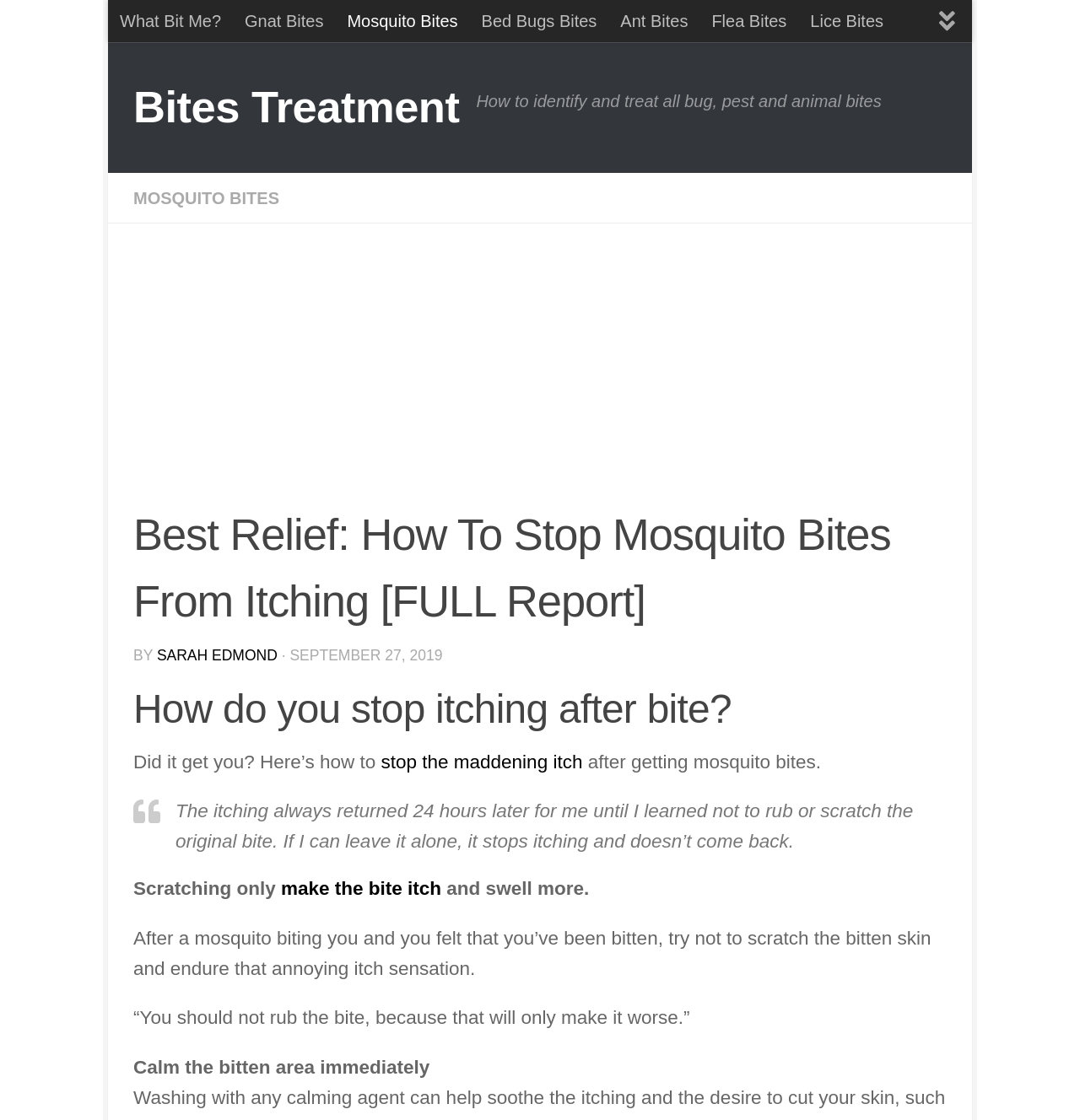Give a succinct answer to this question in a single word or phrase: 
What is the consequence of scratching a mosquito bite?

Itch and swell more